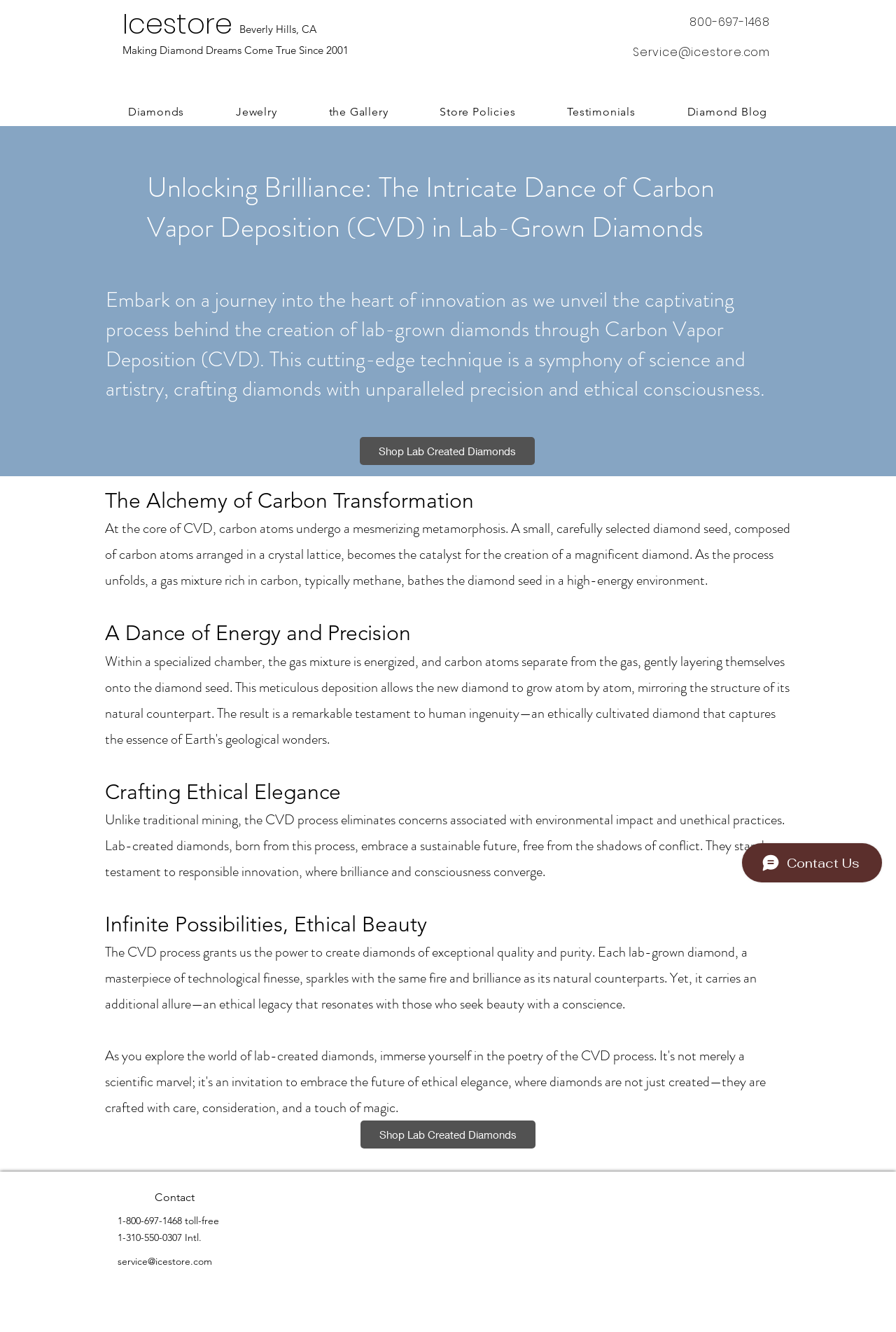Pinpoint the bounding box coordinates of the clickable element to carry out the following instruction: "Click the 'Cart with 0 items' button."

[0.859, 0.074, 0.878, 0.089]